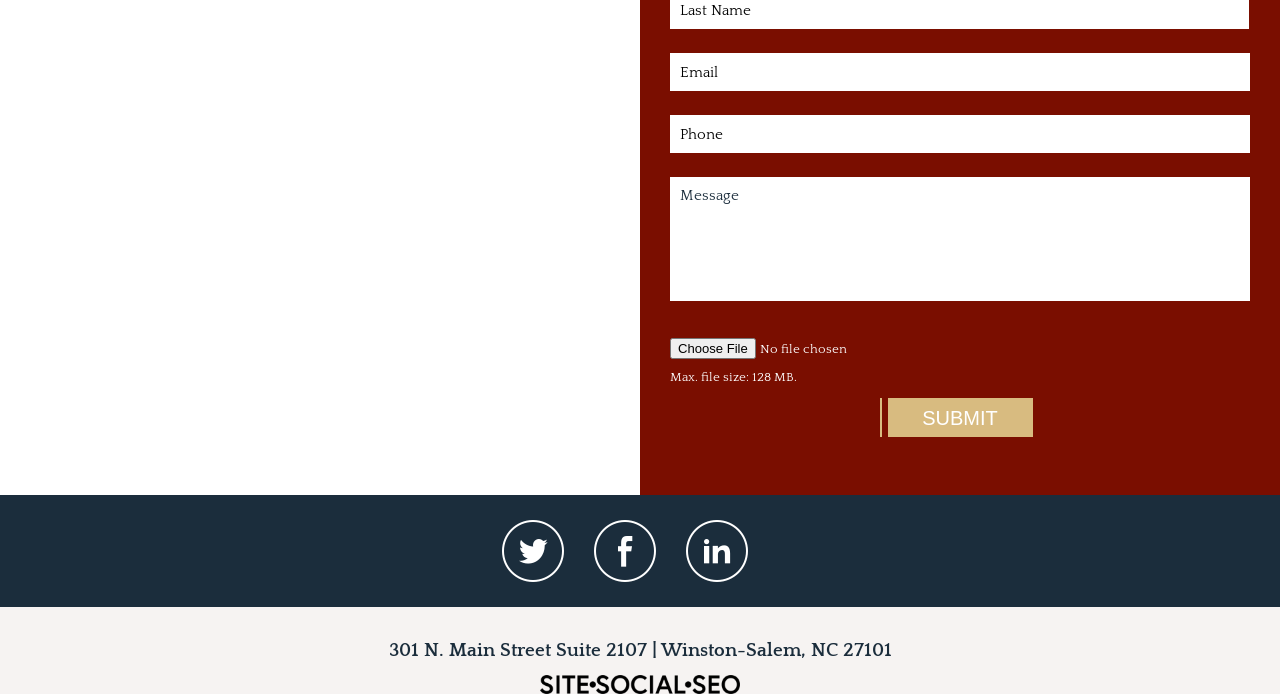Please specify the bounding box coordinates for the clickable region that will help you carry out the instruction: "Enter text in the first field".

[0.523, 0.077, 0.977, 0.131]